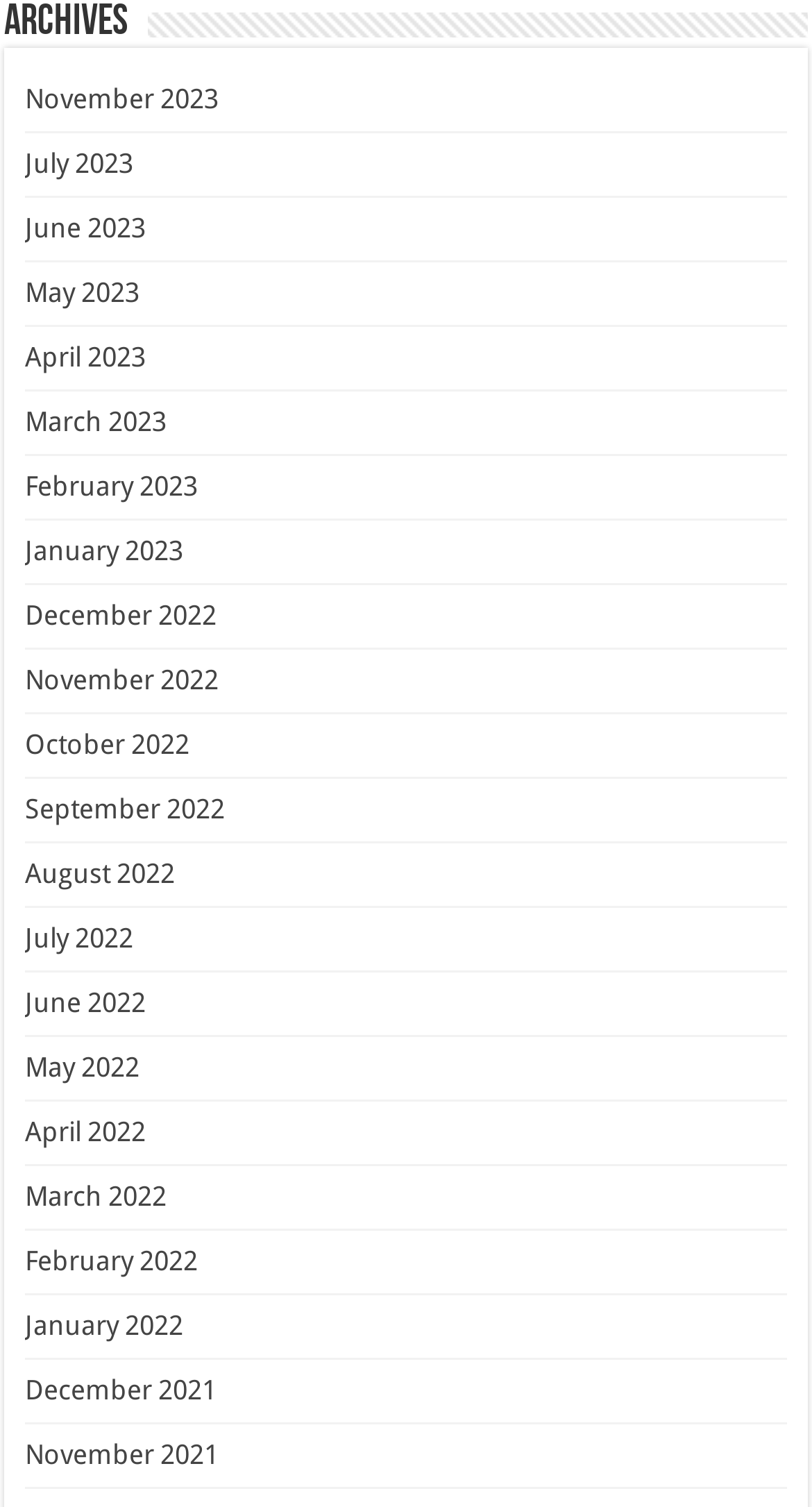How many months are listed?
Give a detailed and exhaustive answer to the question.

I counted the number of links on the webpage, each representing a month, and found 21 links.